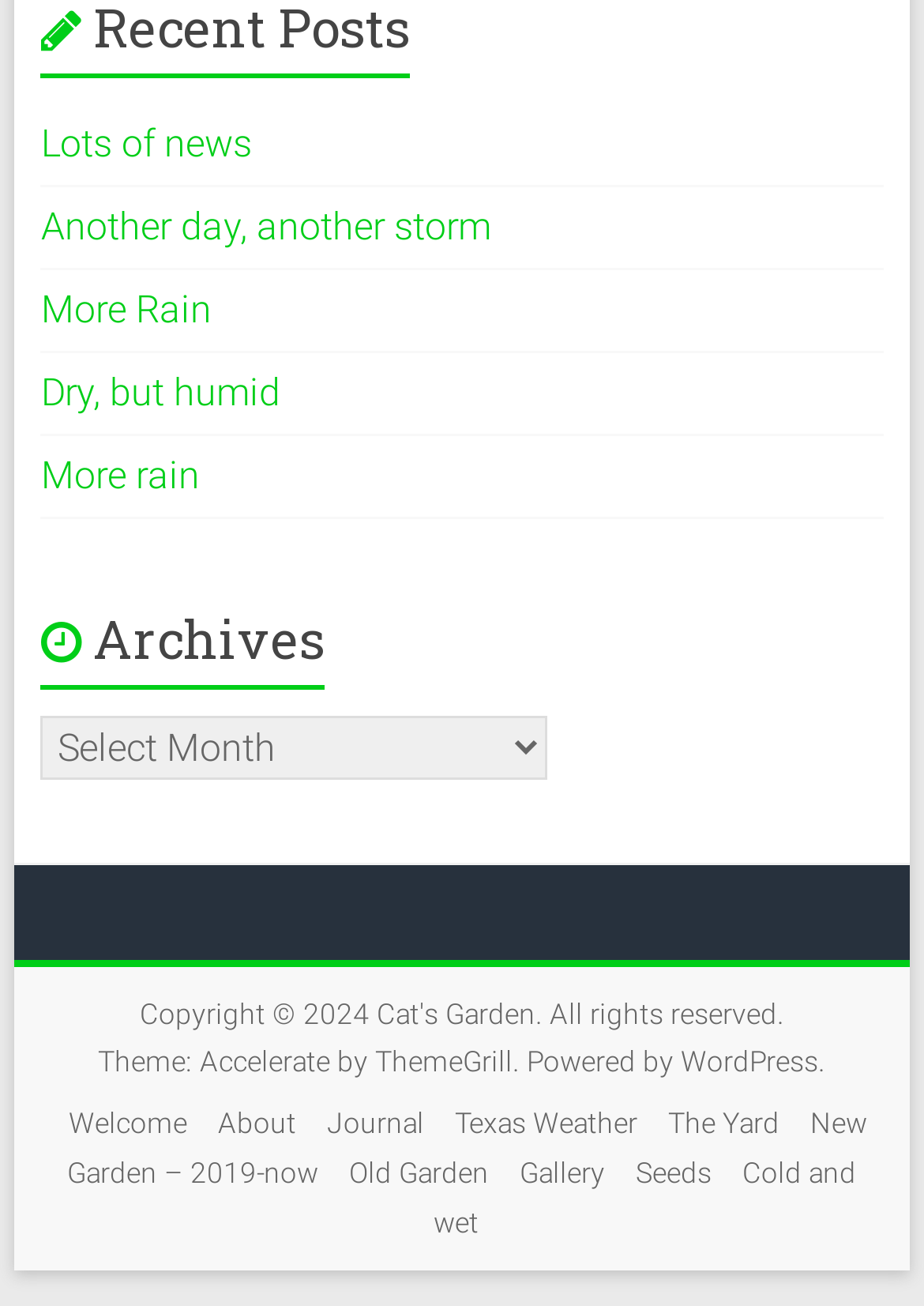What is the platform powering this website?
Based on the image, give a concise answer in the form of a single word or short phrase.

WordPress